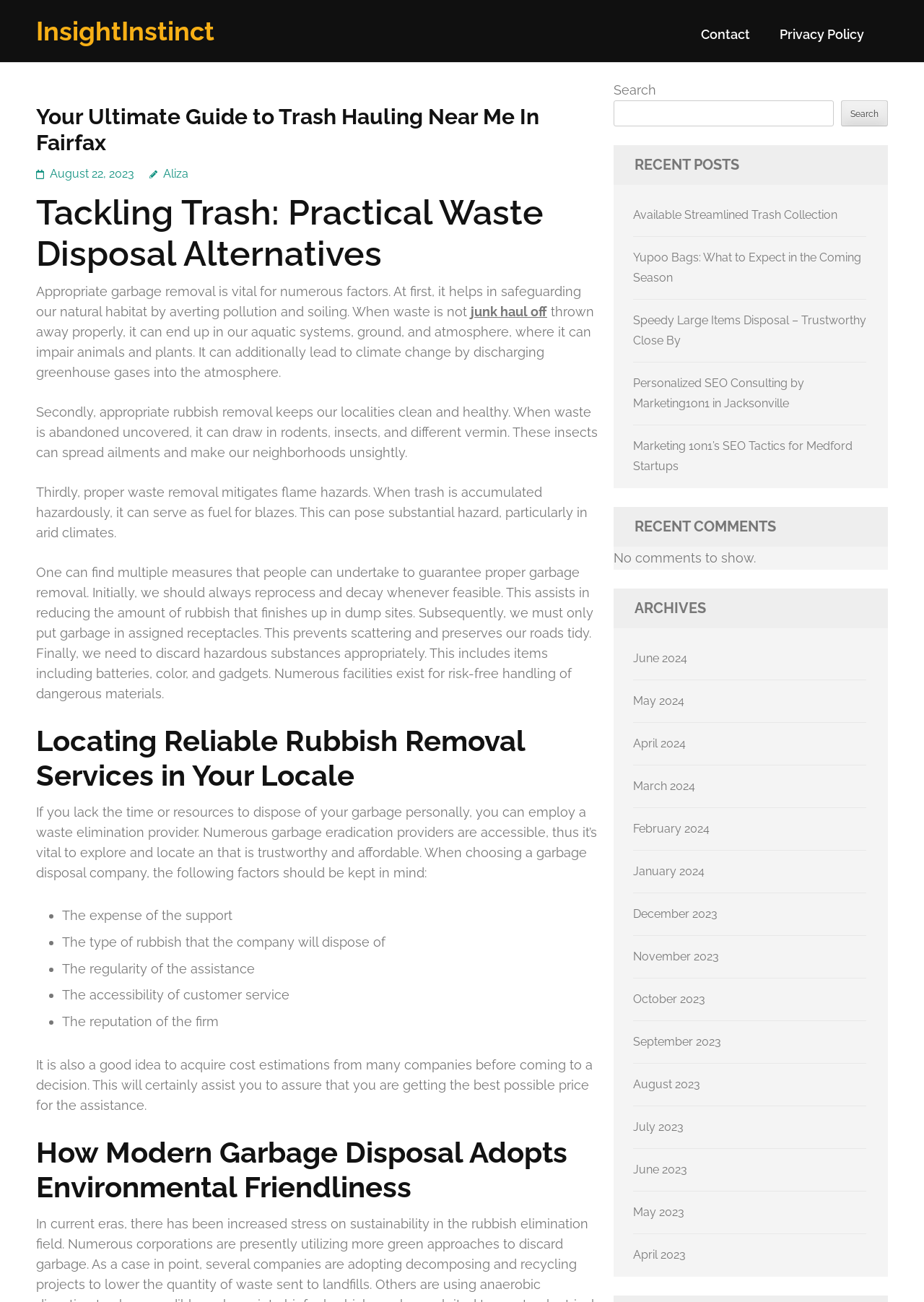Create an in-depth description of the webpage, covering main sections.

This webpage is about trash hauling and waste disposal, with a focus on Fairfax. The page has a header section at the top with links to "InsightInstinct", "Contact", and "Privacy Policy". Below the header, there is a main content section with a heading that reads "Your Ultimate Guide to Trash Hauling Near Me In Fairfax". 

The main content is divided into several sections. The first section discusses the importance of proper garbage removal, highlighting its benefits for the environment, public health, and safety. This section is followed by a section on locating reliable rubbish removal services in your area, which provides tips on what to consider when choosing a waste disposal company.

The next section is about modern garbage disposal and its adoption of environmental friendliness. After this, there is a search bar on the right side of the page, accompanied by a "RECENT POSTS" section that lists several links to recent articles. Below this, there is a "RECENT COMMENTS" section, but it appears to be empty. Finally, there is an "ARCHIVES" section that lists links to articles from different months, starting from June 2024 and going back to April 2023.